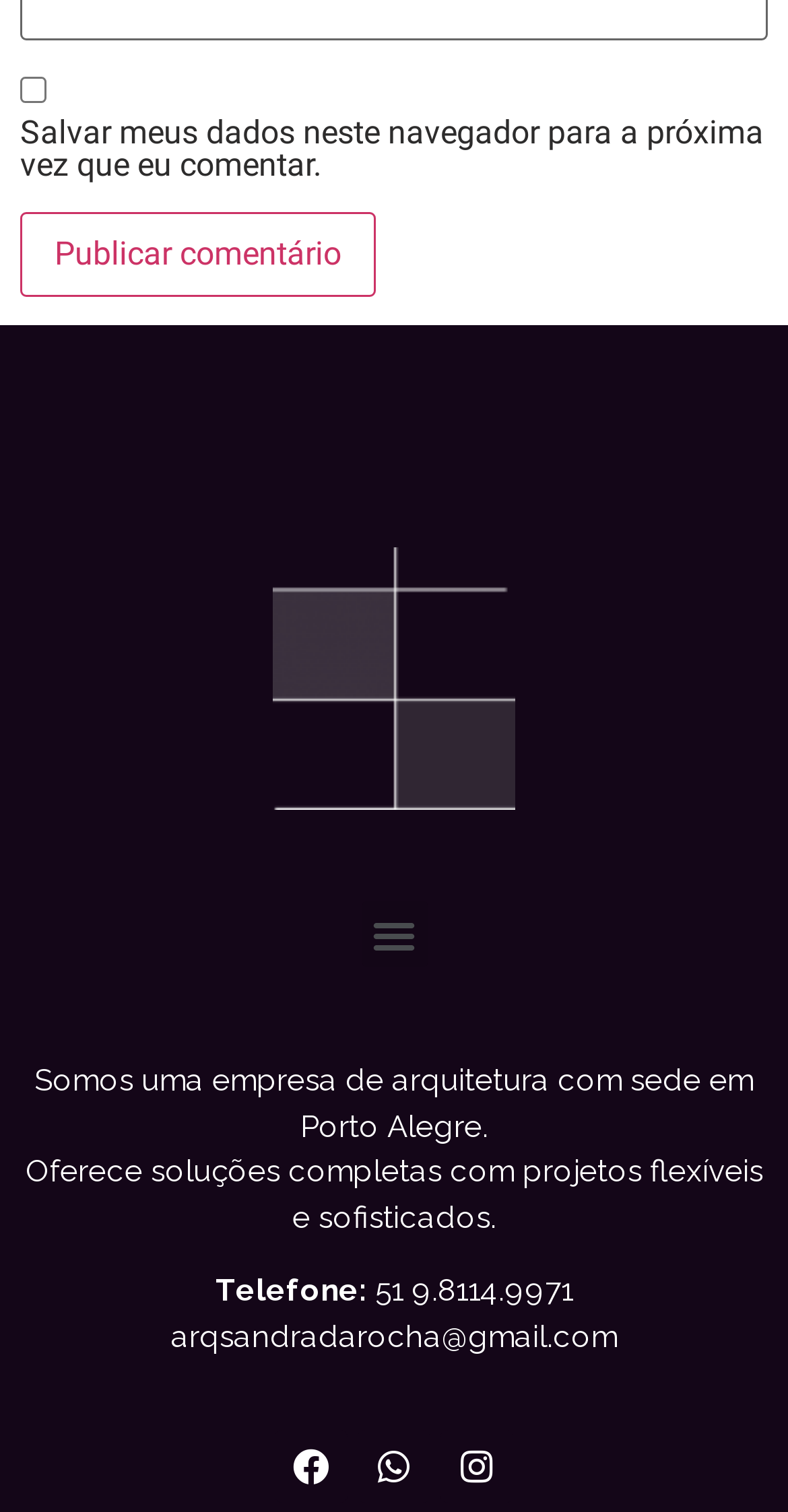Please identify the bounding box coordinates of the area that needs to be clicked to fulfill the following instruction: "Visit the Facebook page."

[0.349, 0.945, 0.441, 0.993]